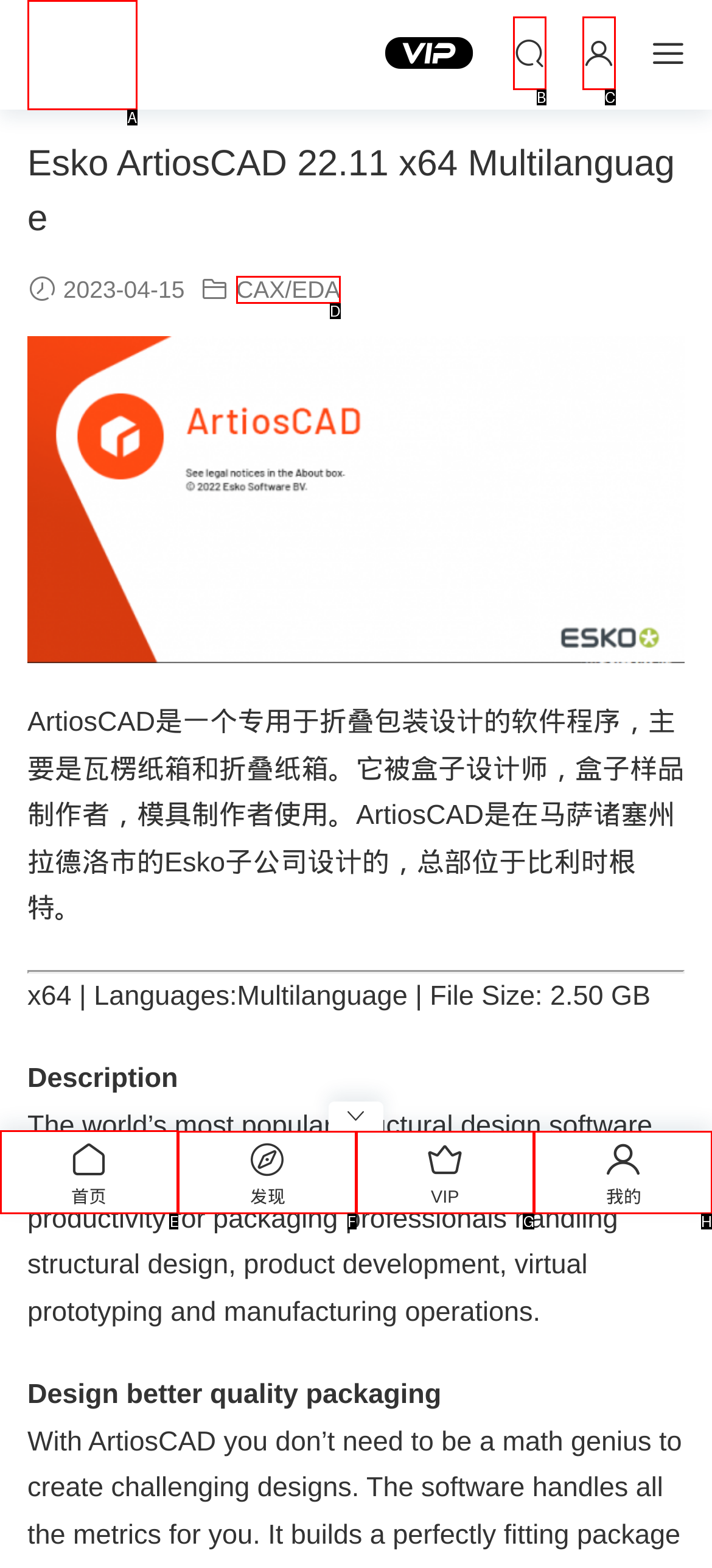Identify the correct UI element to click for the following task: go to homepage Choose the option's letter based on the given choices.

E